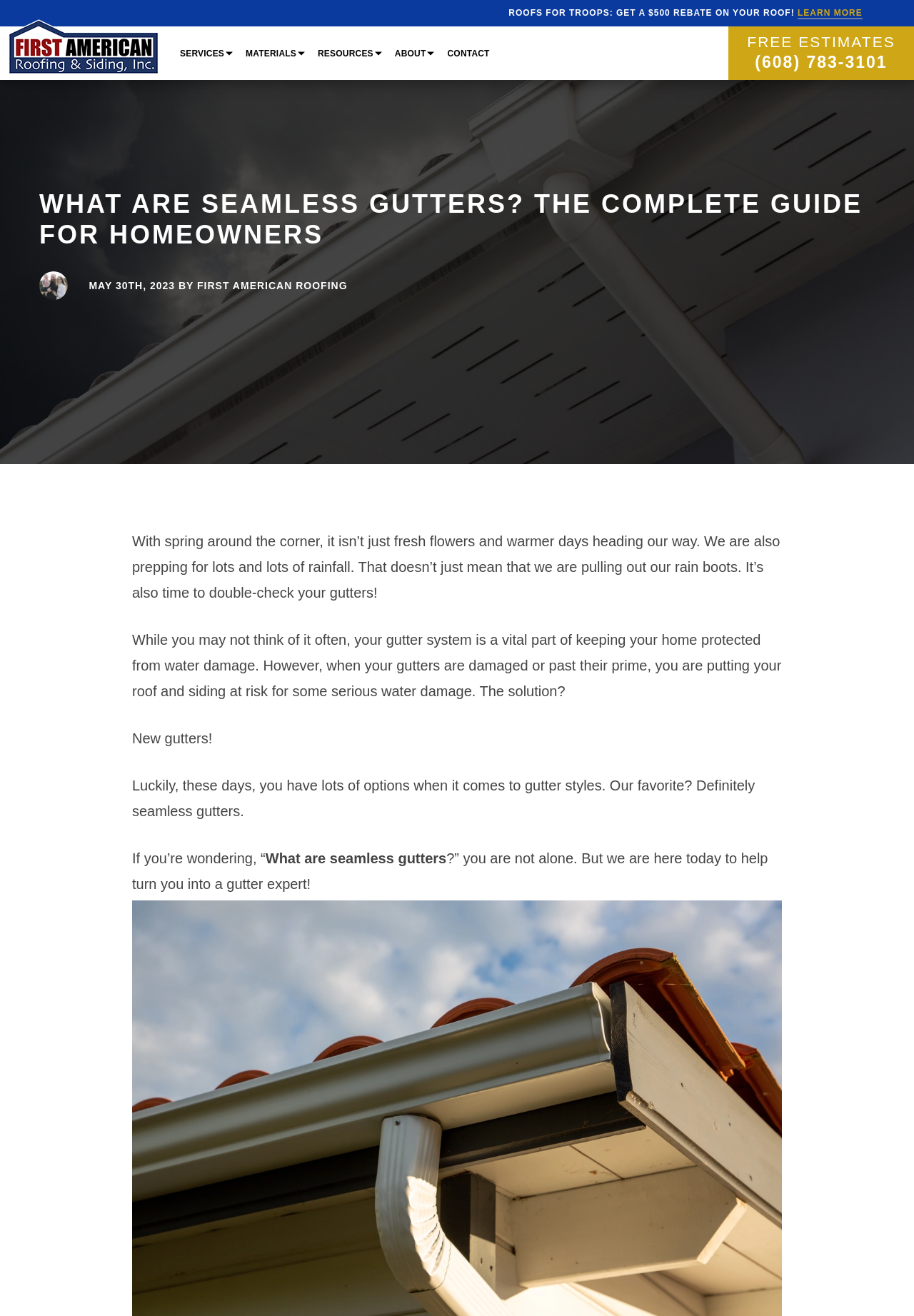Determine the bounding box coordinates of the region I should click to achieve the following instruction: "Click on 'LEARN MORE' to get a $500 rebate on your roof". Ensure the bounding box coordinates are four float numbers between 0 and 1, i.e., [left, top, right, bottom].

[0.873, 0.006, 0.944, 0.015]